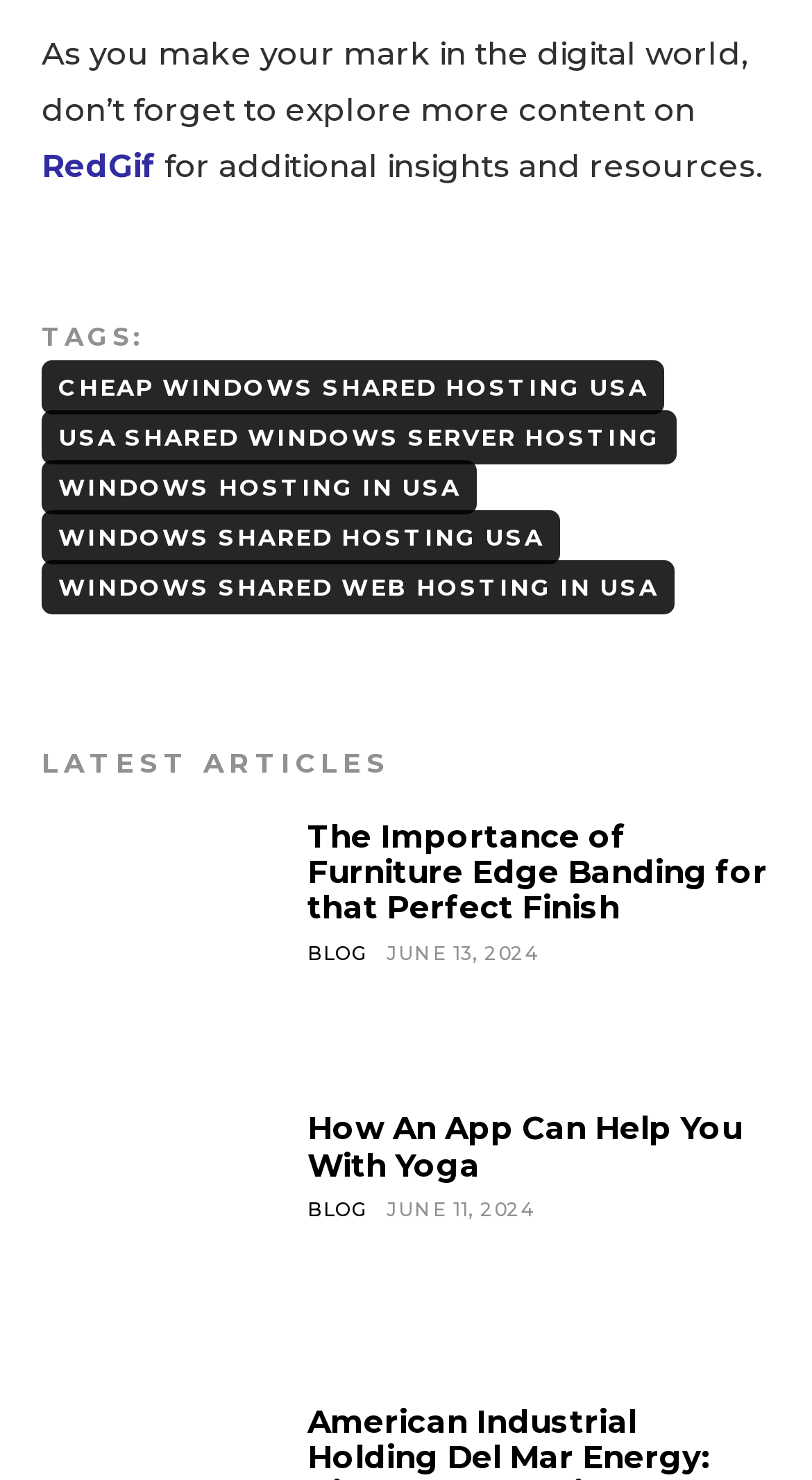What is the title of the section that contains the articles? 
Observe the image and answer the question with a one-word or short phrase response.

LATEST ARTICLES